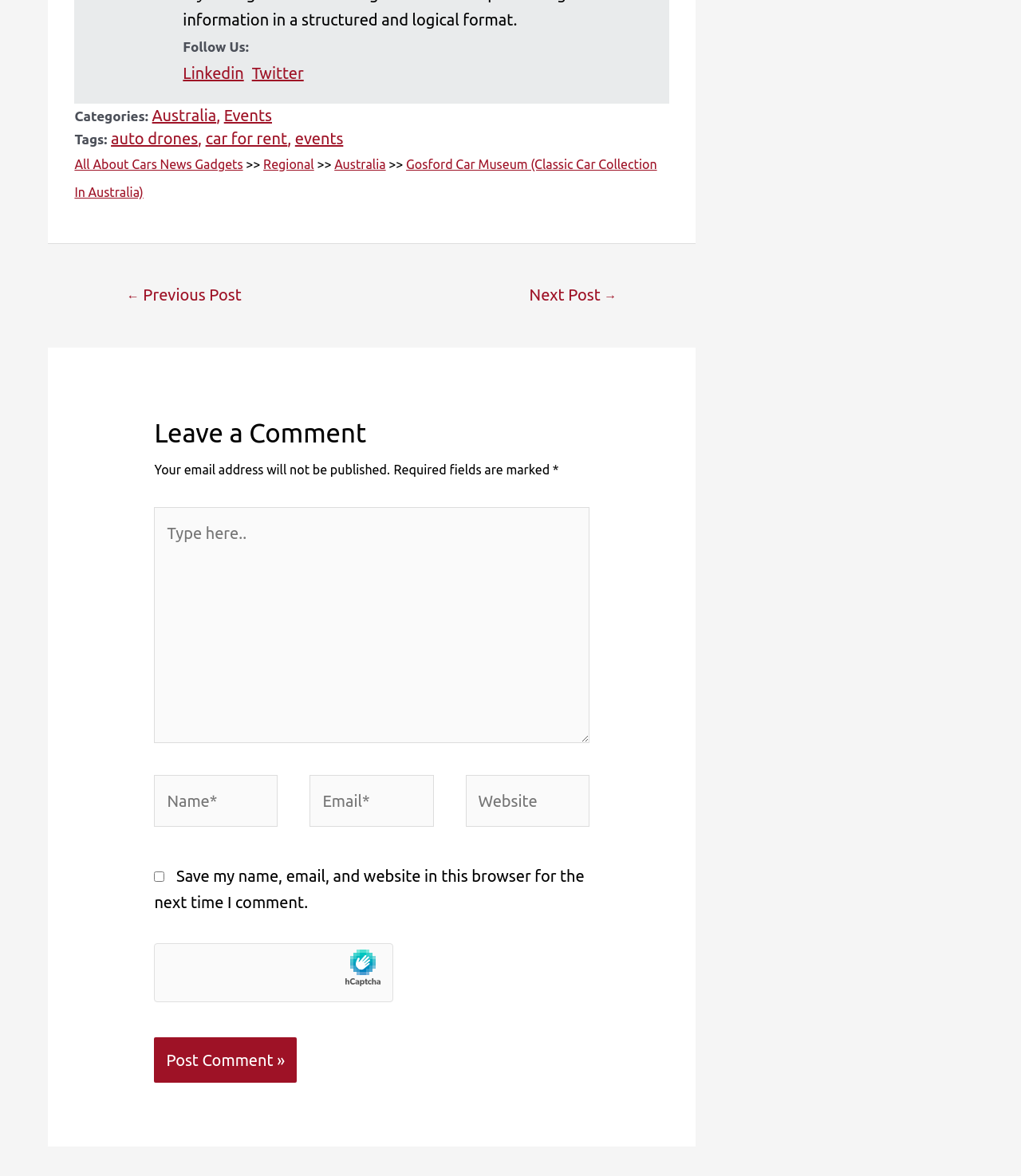Answer the question with a brief word or phrase:
How many textboxes are available in the comment section?

4